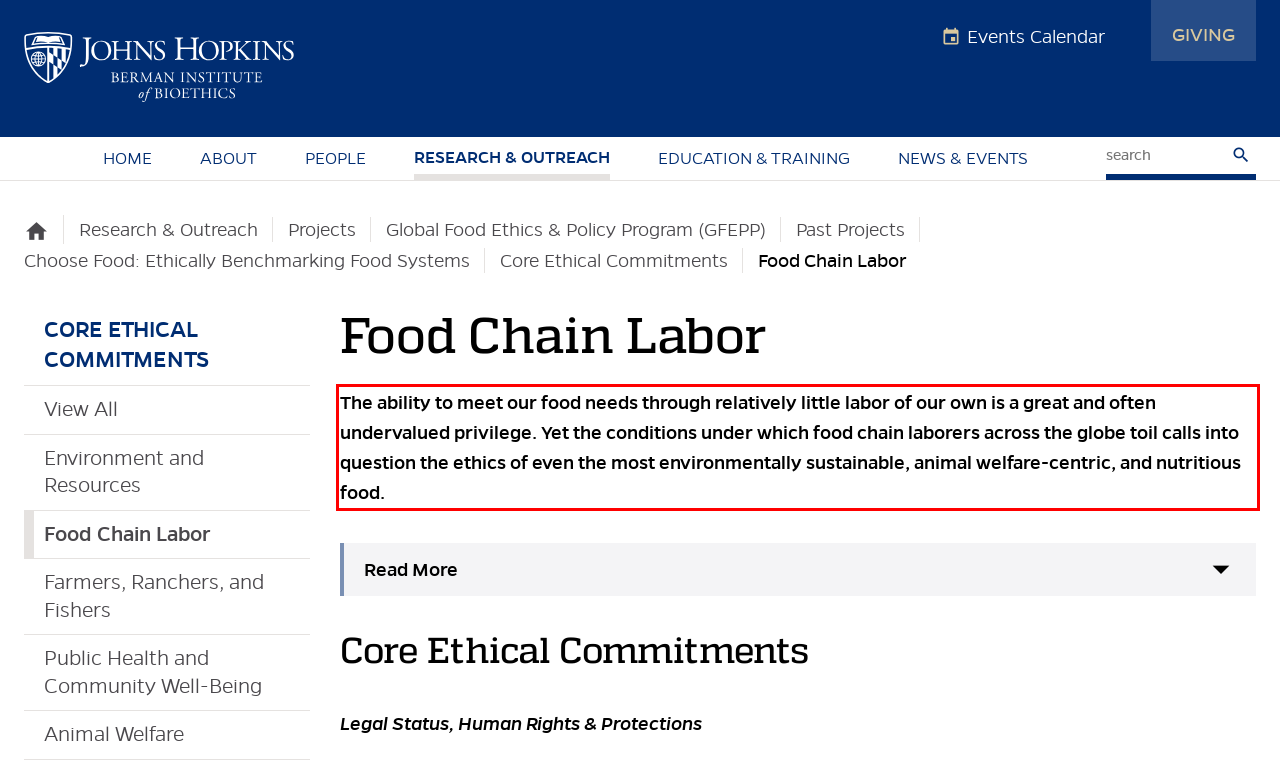Please analyze the provided webpage screenshot and perform OCR to extract the text content from the red rectangle bounding box.

The ability to meet our food needs through relatively little labor of our own is a great and often undervalued privilege. Yet the conditions under which food chain laborers across the globe toil calls into question the ethics of even the most environmentally sustainable, animal welfare-centric, and nutritious food.